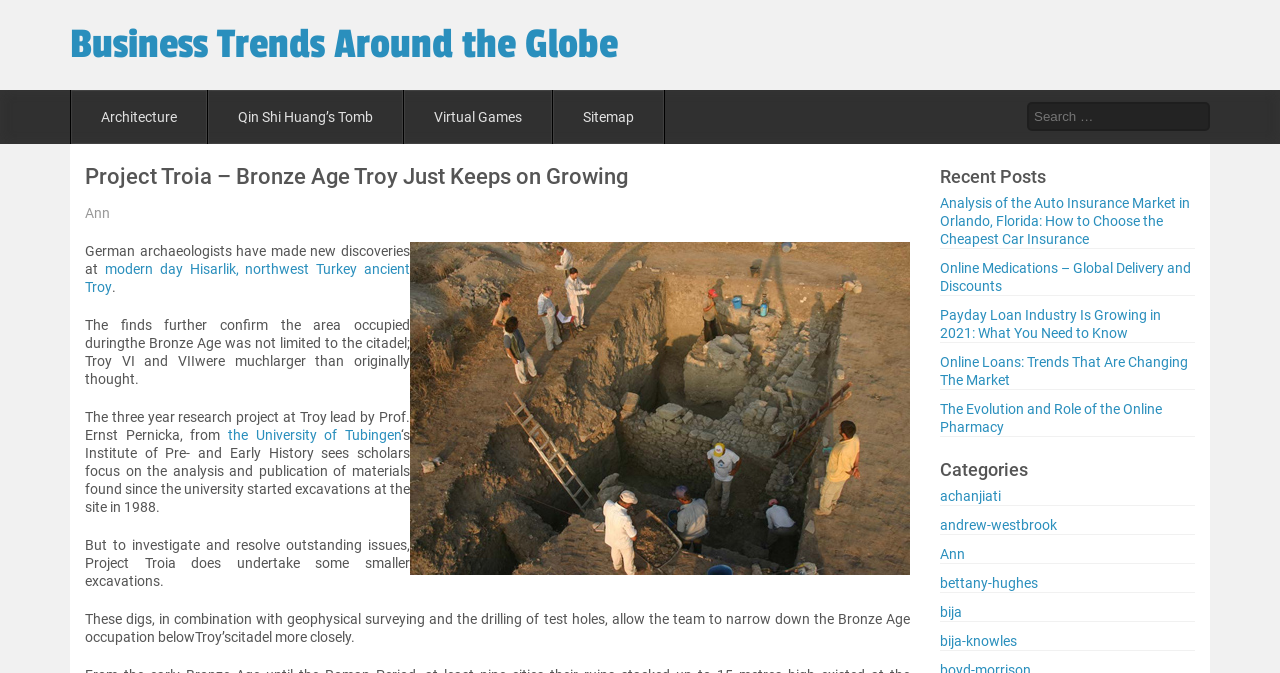Pinpoint the bounding box coordinates of the element that must be clicked to accomplish the following instruction: "View recent posts". The coordinates should be in the format of four float numbers between 0 and 1, i.e., [left, top, right, bottom].

[0.734, 0.244, 0.934, 0.281]